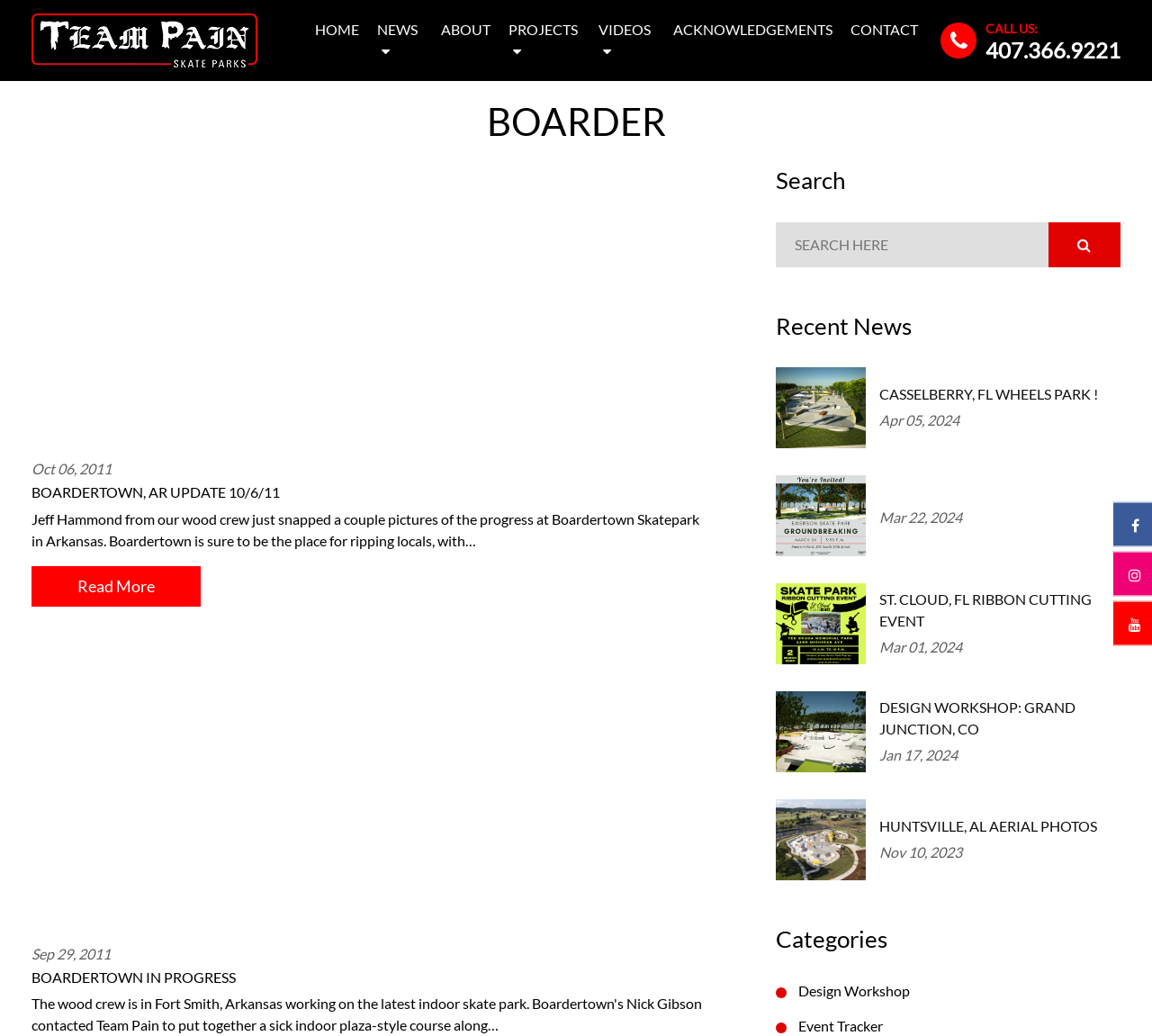What is the purpose of the search box?
Using the details shown in the screenshot, provide a comprehensive answer to the question.

I inferred the purpose of the search box by looking at its location below the 'Search' heading and its proximity to the news articles, suggesting that it is used to search for news articles on the website.